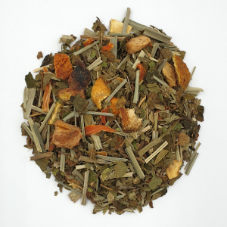Please provide a one-word or phrase answer to the question: 
What is the emphasis of the flavors in this blend?

Refreshing